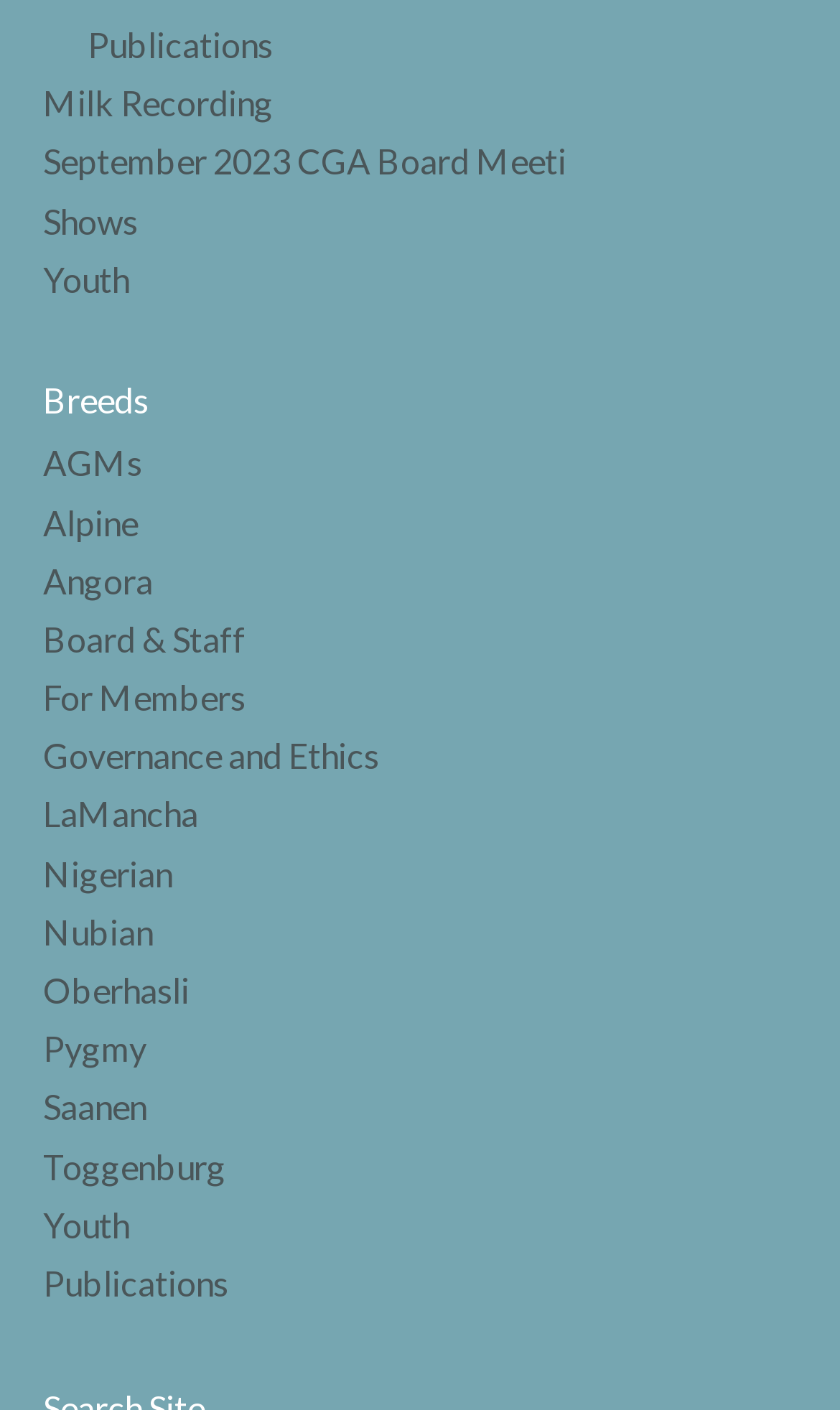Find the bounding box coordinates of the clickable region needed to perform the following instruction: "Read about Alpine breed". The coordinates should be provided as four float numbers between 0 and 1, i.e., [left, top, right, bottom].

[0.051, 0.355, 0.164, 0.384]